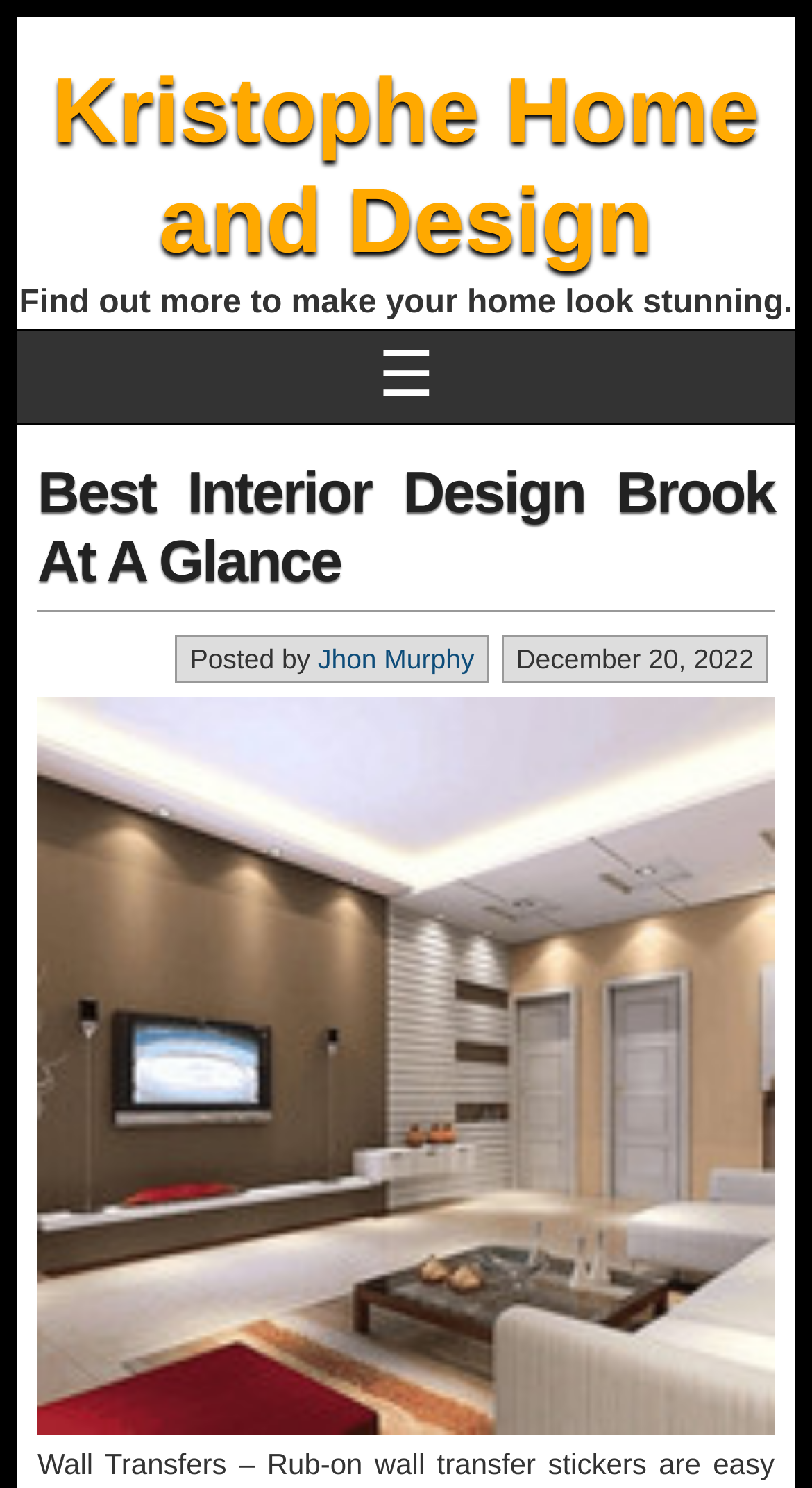Please give a short response to the question using one word or a phrase:
What is the purpose of the button with a ☰ icon?

To show or hide a menu